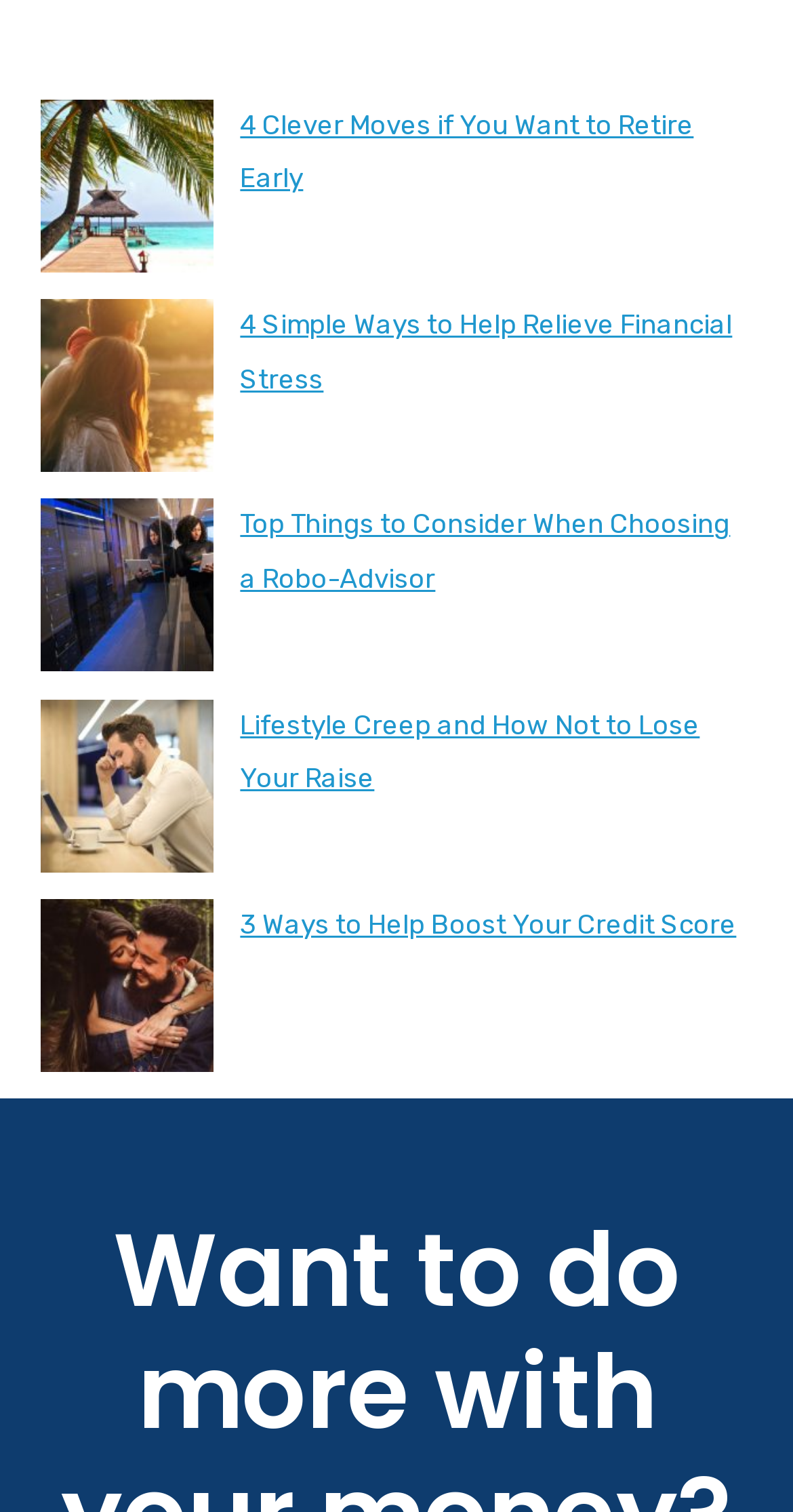Respond with a single word or short phrase to the following question: 
What is the topic of the last article?

Boosting Credit Score